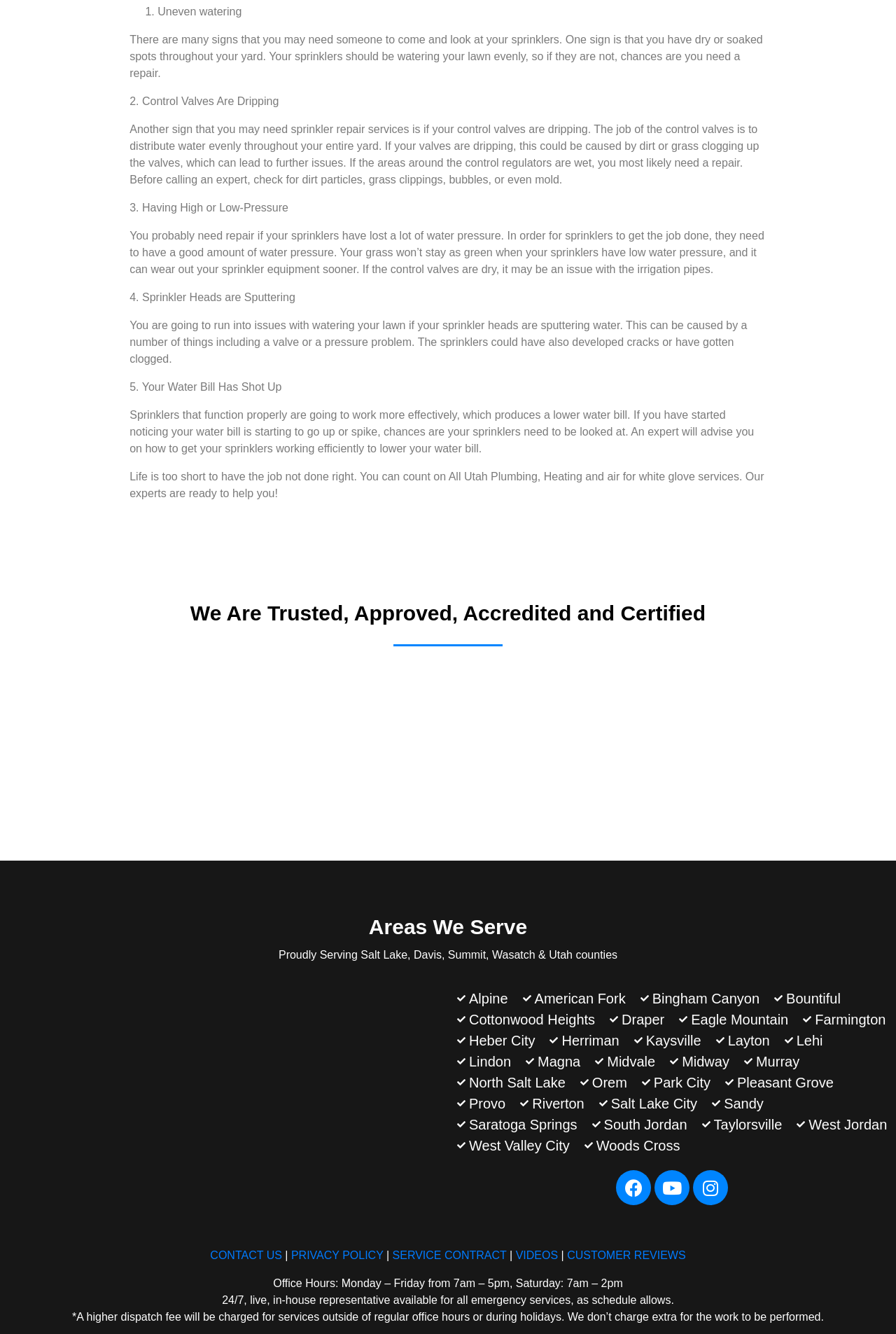What is the name of the company mentioned on this webpage?
Please ensure your answer is as detailed and informative as possible.

The company name is mentioned in the text 'Life is too short to have the job not done right. You can count on All Utah Plumbing, Heating and air for white glove services.' and also appears in the logo images and other parts of the webpage.